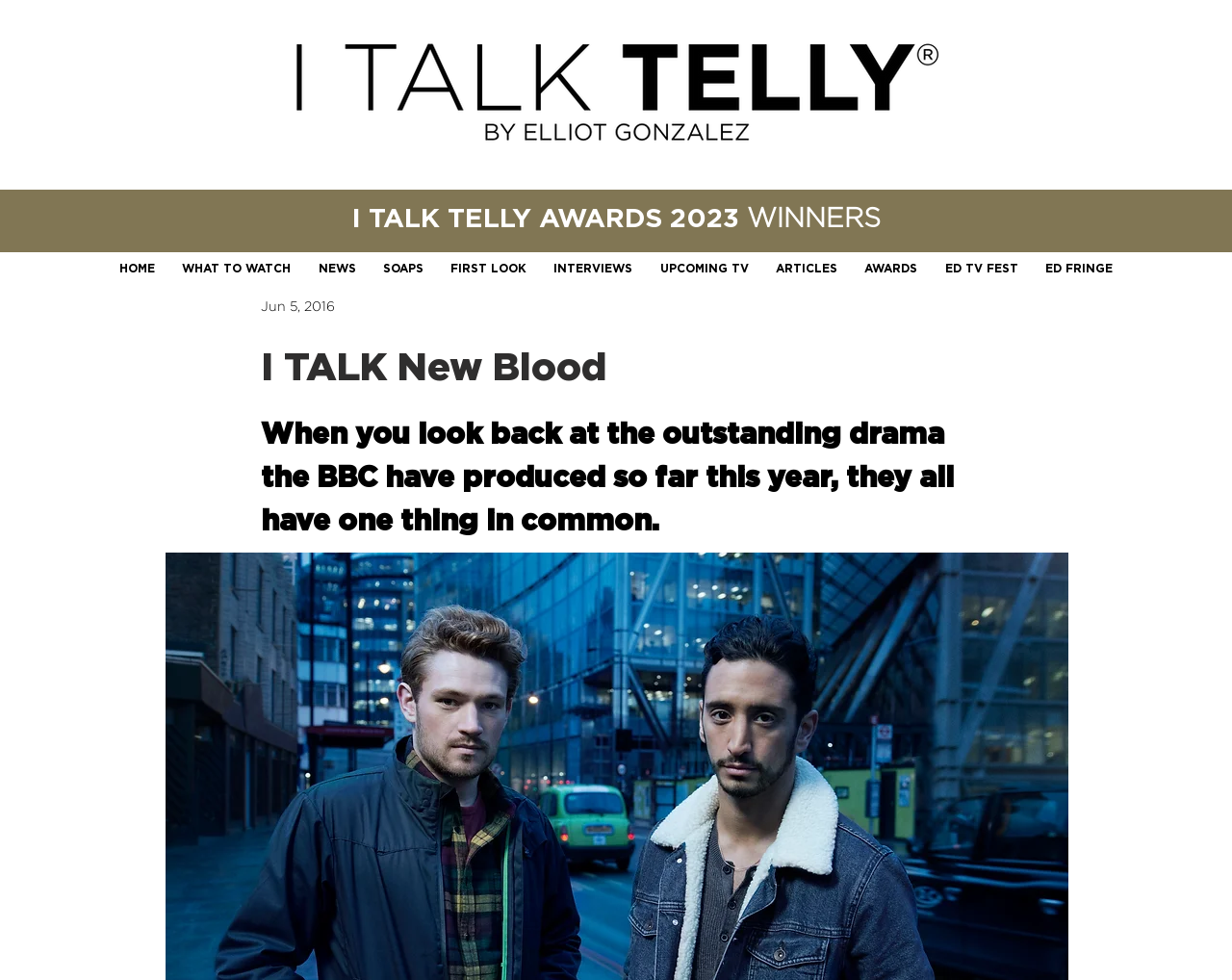How many images are present on the webpage?
Using the visual information, respond with a single word or phrase.

1